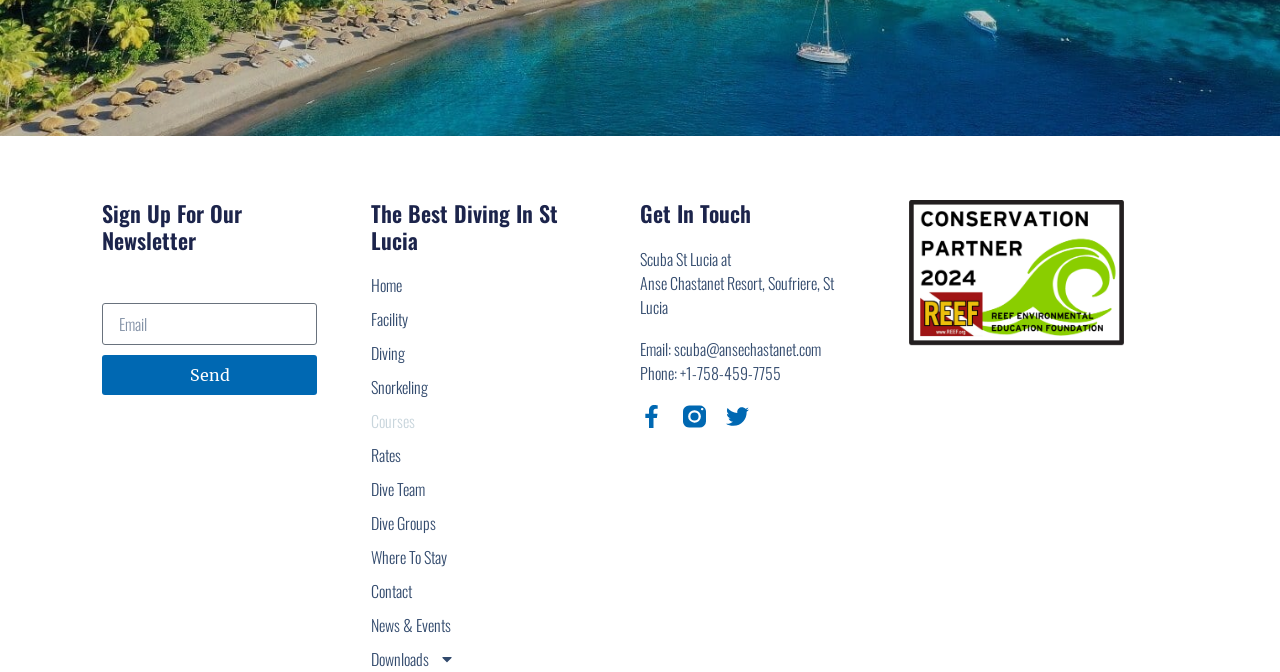Kindly determine the bounding box coordinates of the area that needs to be clicked to fulfill this instruction: "Sign up for the newsletter".

[0.08, 0.298, 0.248, 0.376]